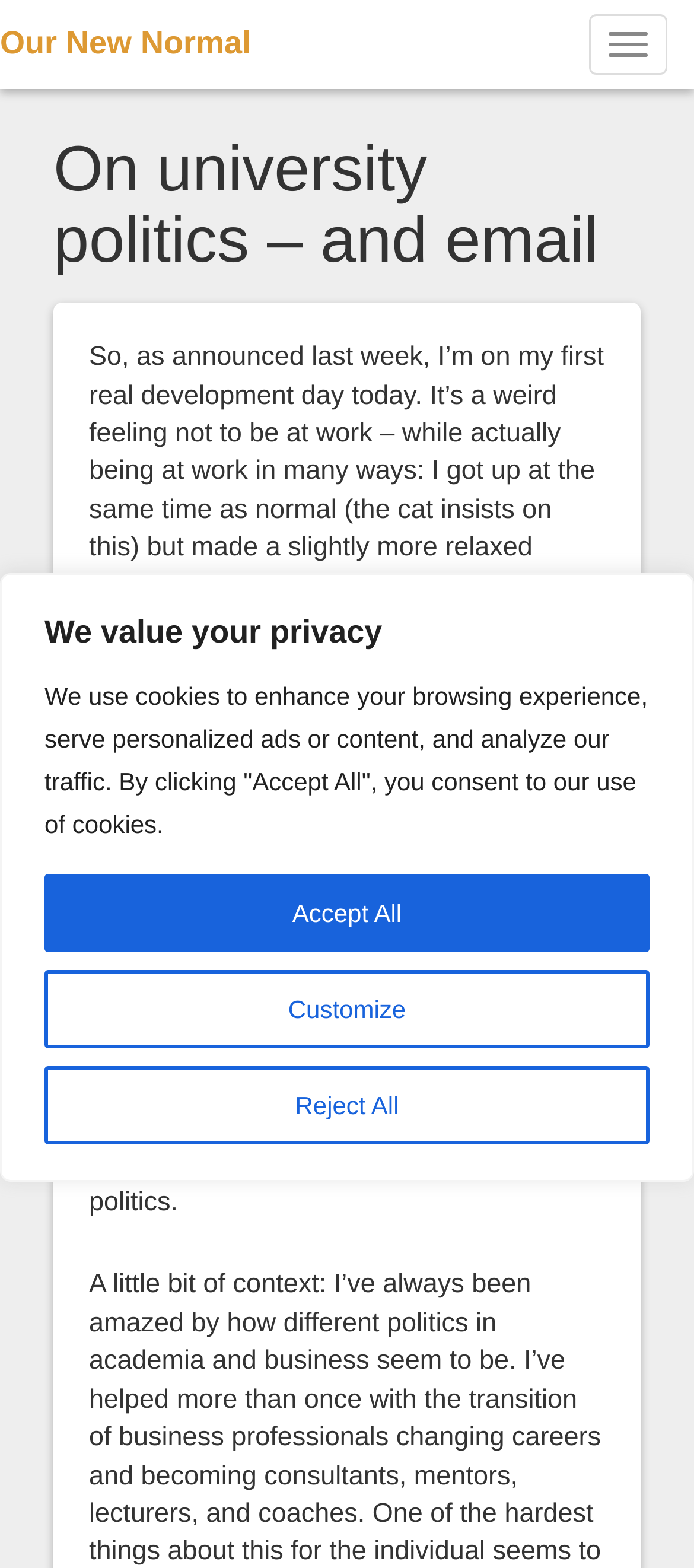From the image, can you give a detailed response to the question below:
What did the author have for breakfast?

The author mentioned that they made a slightly more relaxed breakfast, which was a hearty but healthy one, implying that the author had a nutritious and filling breakfast.